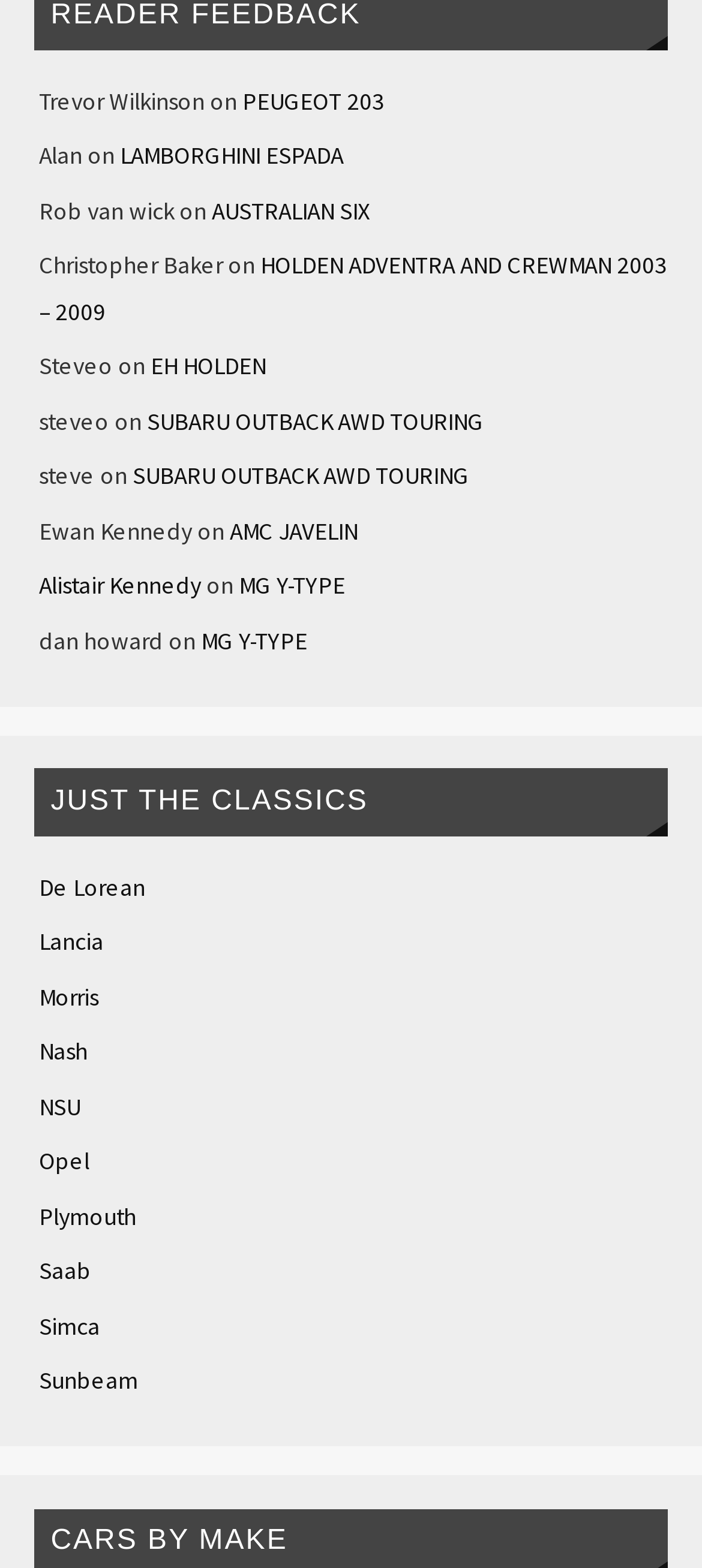Could you determine the bounding box coordinates of the clickable element to complete the instruction: "Explore HOLDEN ADVENTRA AND CREWMAN 2003 – 2009"? Provide the coordinates as four float numbers between 0 and 1, i.e., [left, top, right, bottom].

[0.055, 0.16, 0.95, 0.208]